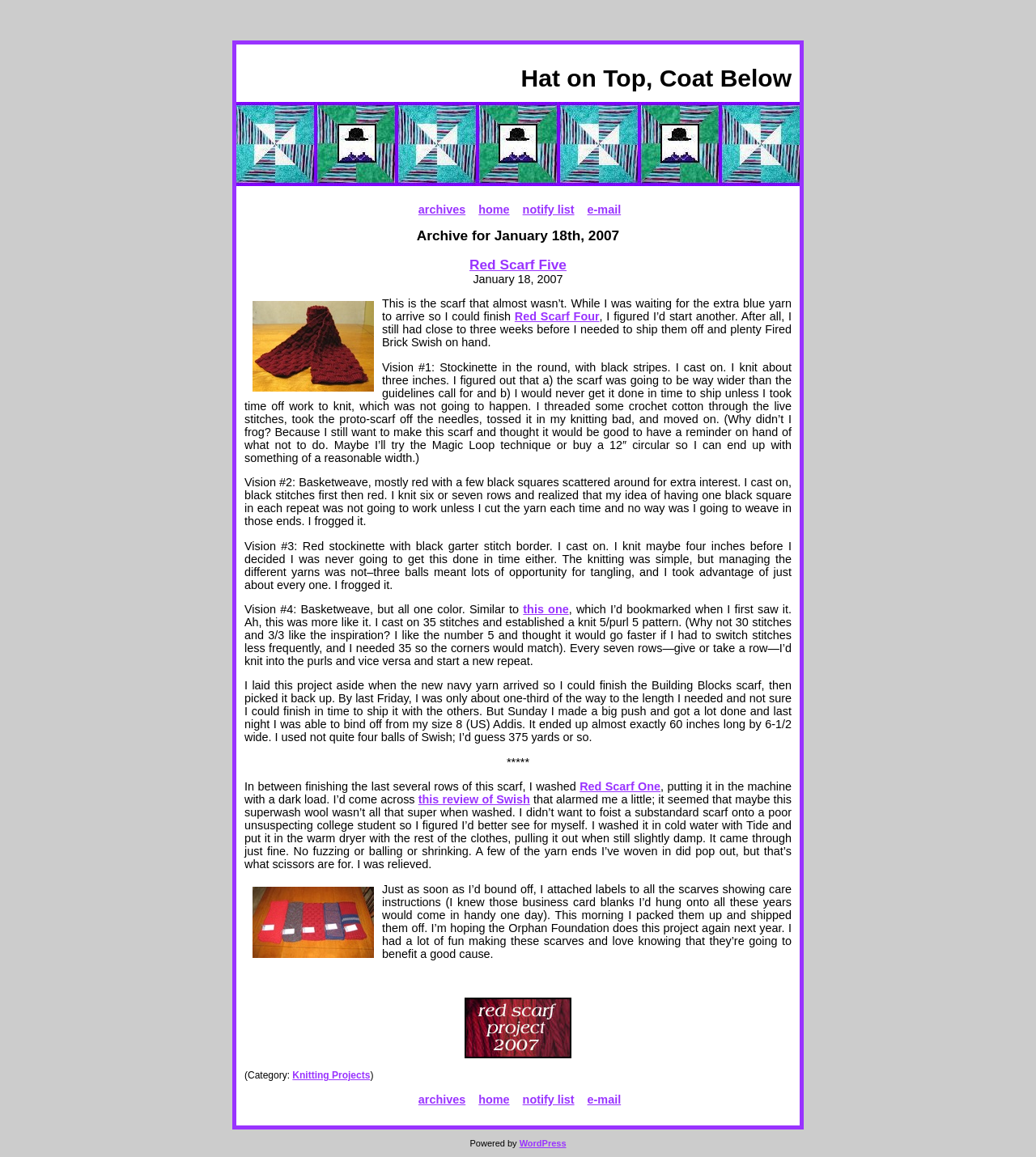How many scarves were shipped?
Provide a detailed answer to the question using information from the image.

I found the answer by reading the text 'This morning I packed them up and shipped them off.' which implies that multiple scarves were shipped.